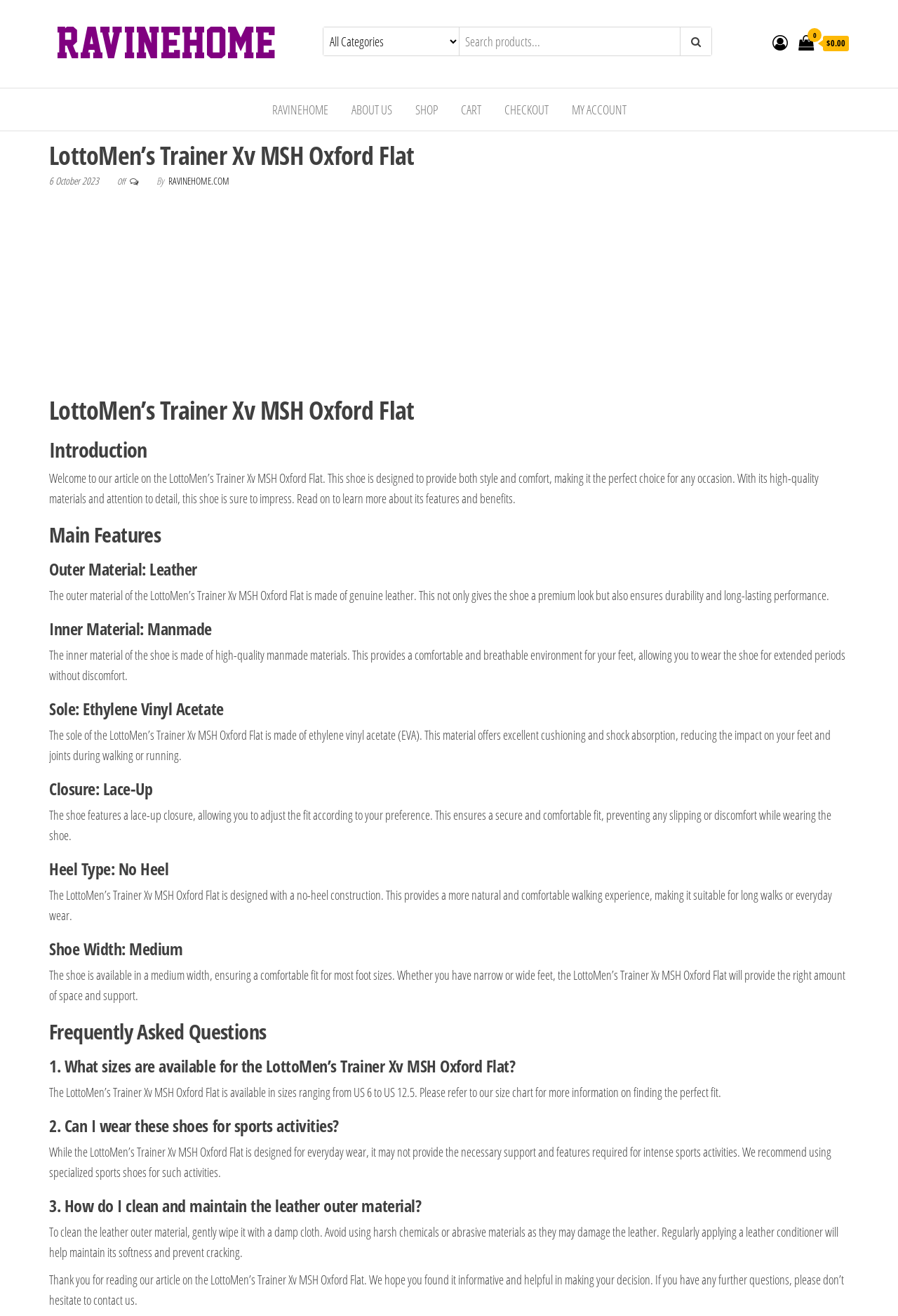Identify the bounding box coordinates of the clickable region to carry out the given instruction: "Search products".

[0.511, 0.021, 0.792, 0.042]